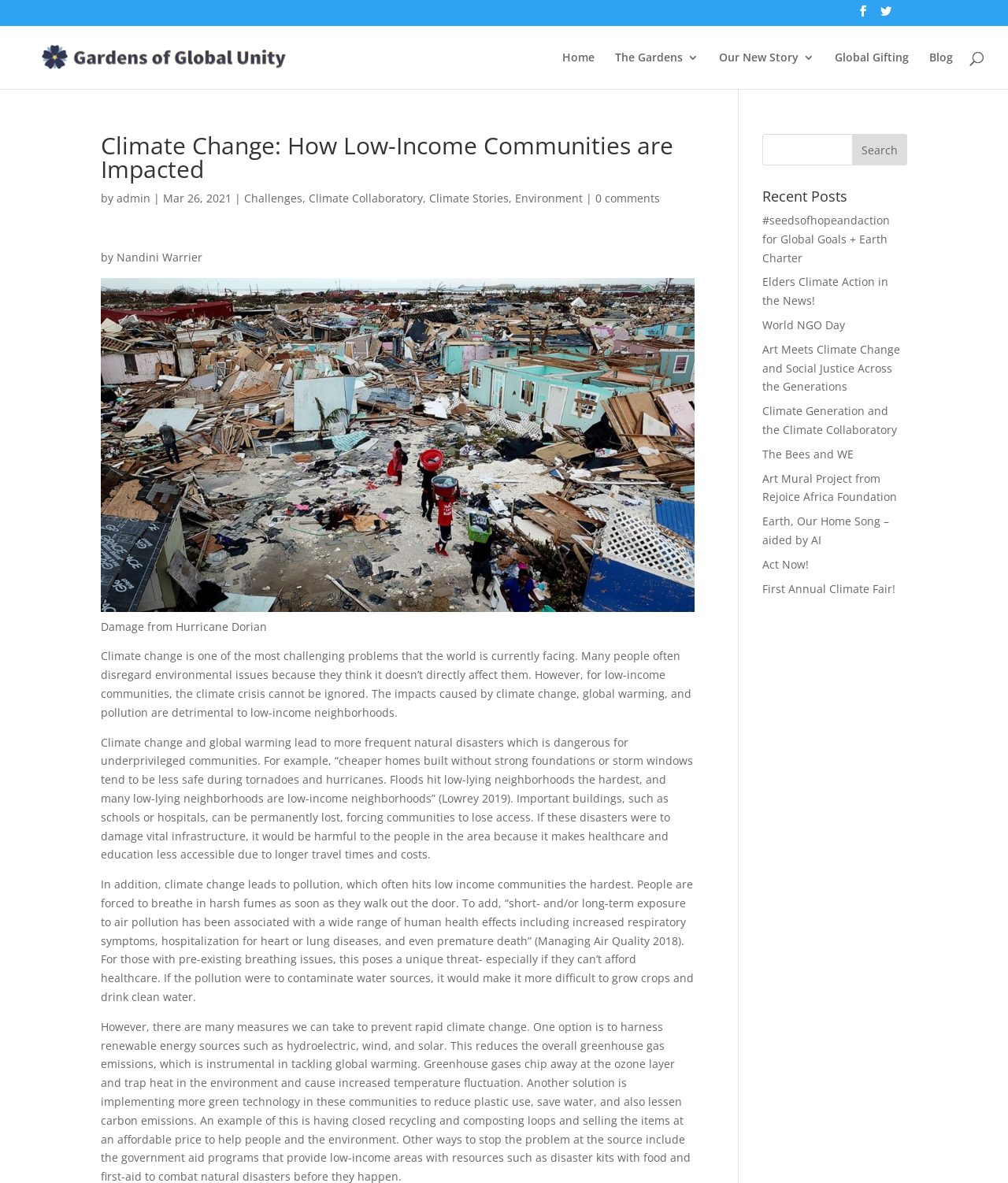Identify the first-level heading on the webpage and generate its text content.

Climate Change: How Low-Income Communities are Impacted